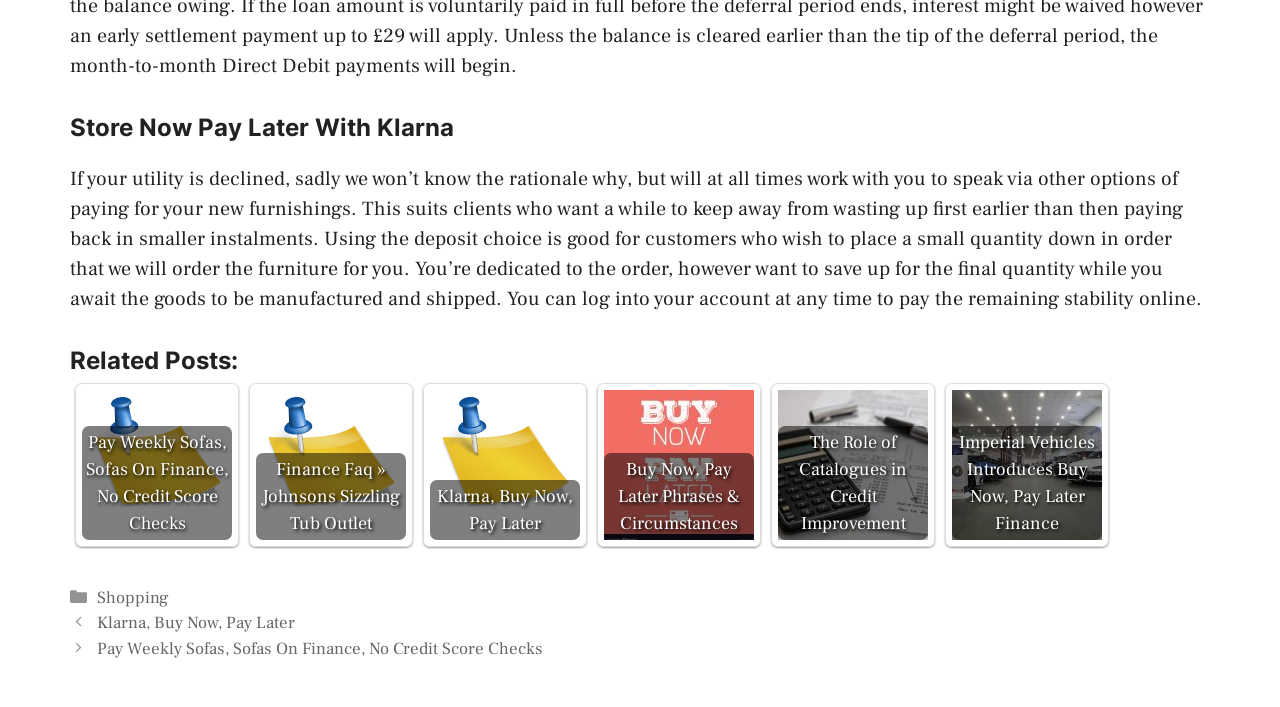Using the details in the image, give a detailed response to the question below:
How many navigation links are in the footer?

There are 2 navigation links in the footer of the webpage, which are 'Categories' and 'Posts'. These links are located at the bottom of the page and provide navigation options for the user.